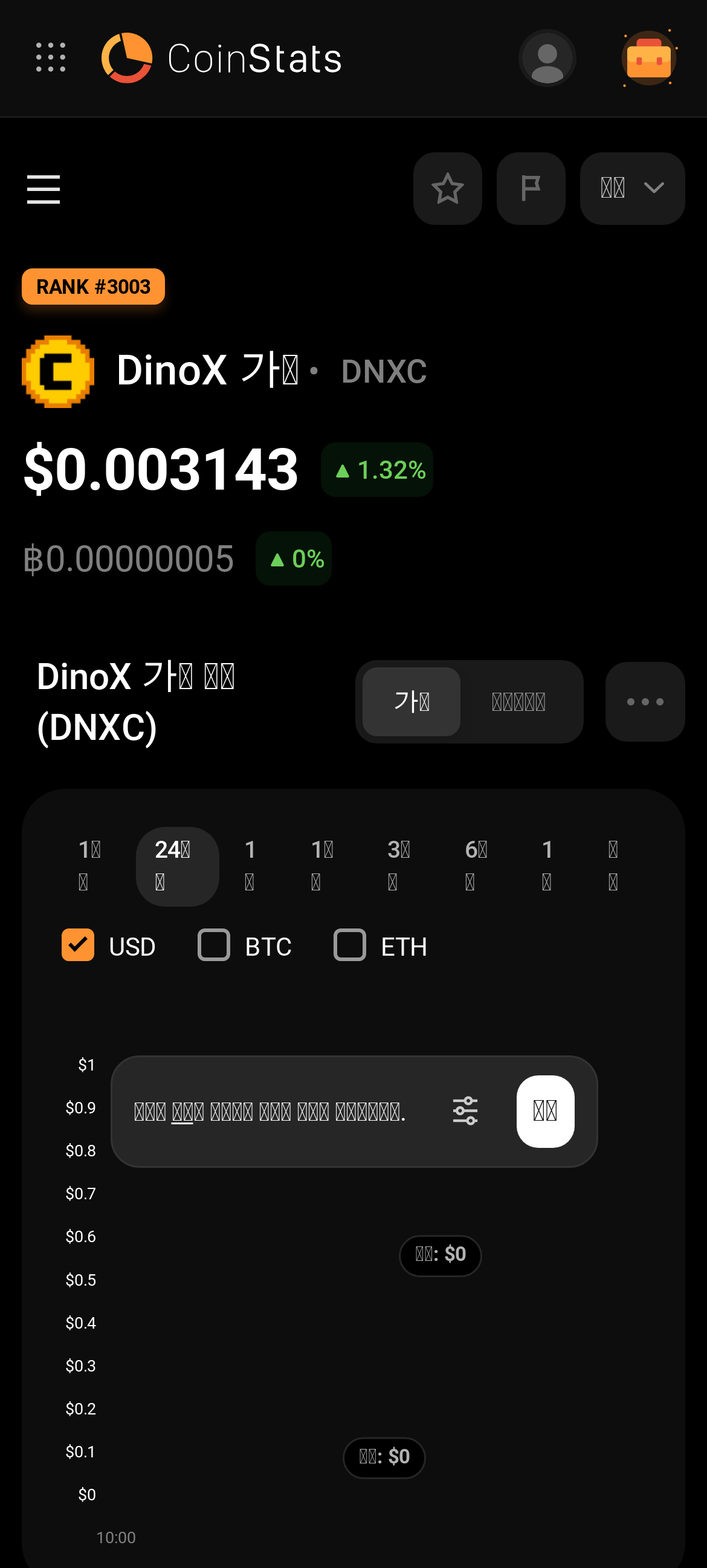Please find the bounding box coordinates of the section that needs to be clicked to achieve this instruction: "View DinoX price chart".

[0.051, 0.415, 0.41, 0.48]